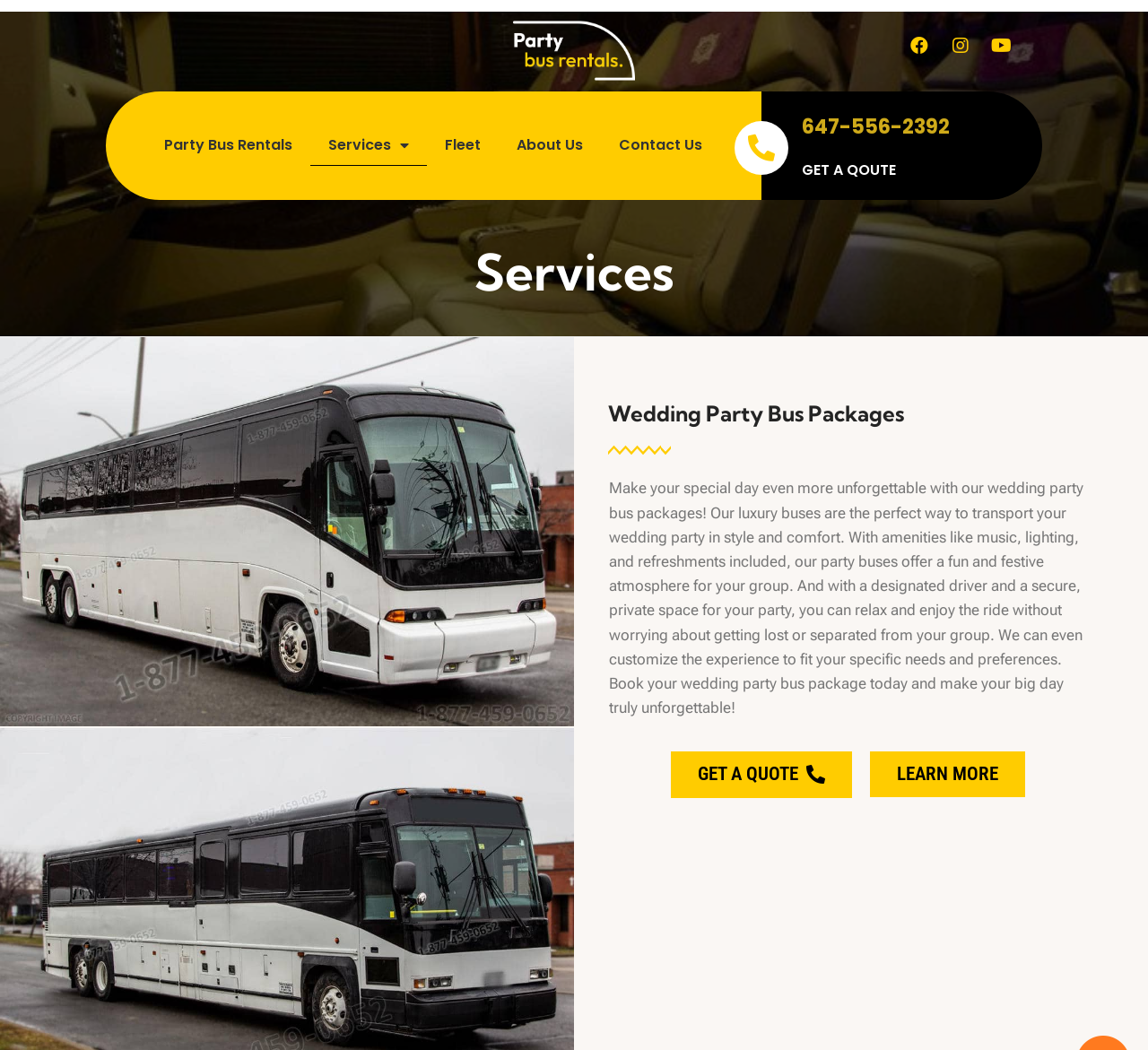Show the bounding box coordinates for the element that needs to be clicked to execute the following instruction: "Read the article 'What to Know About a Severe Solar Storm Causing Northern Lights'". Provide the coordinates in the form of four float numbers between 0 and 1, i.e., [left, top, right, bottom].

None